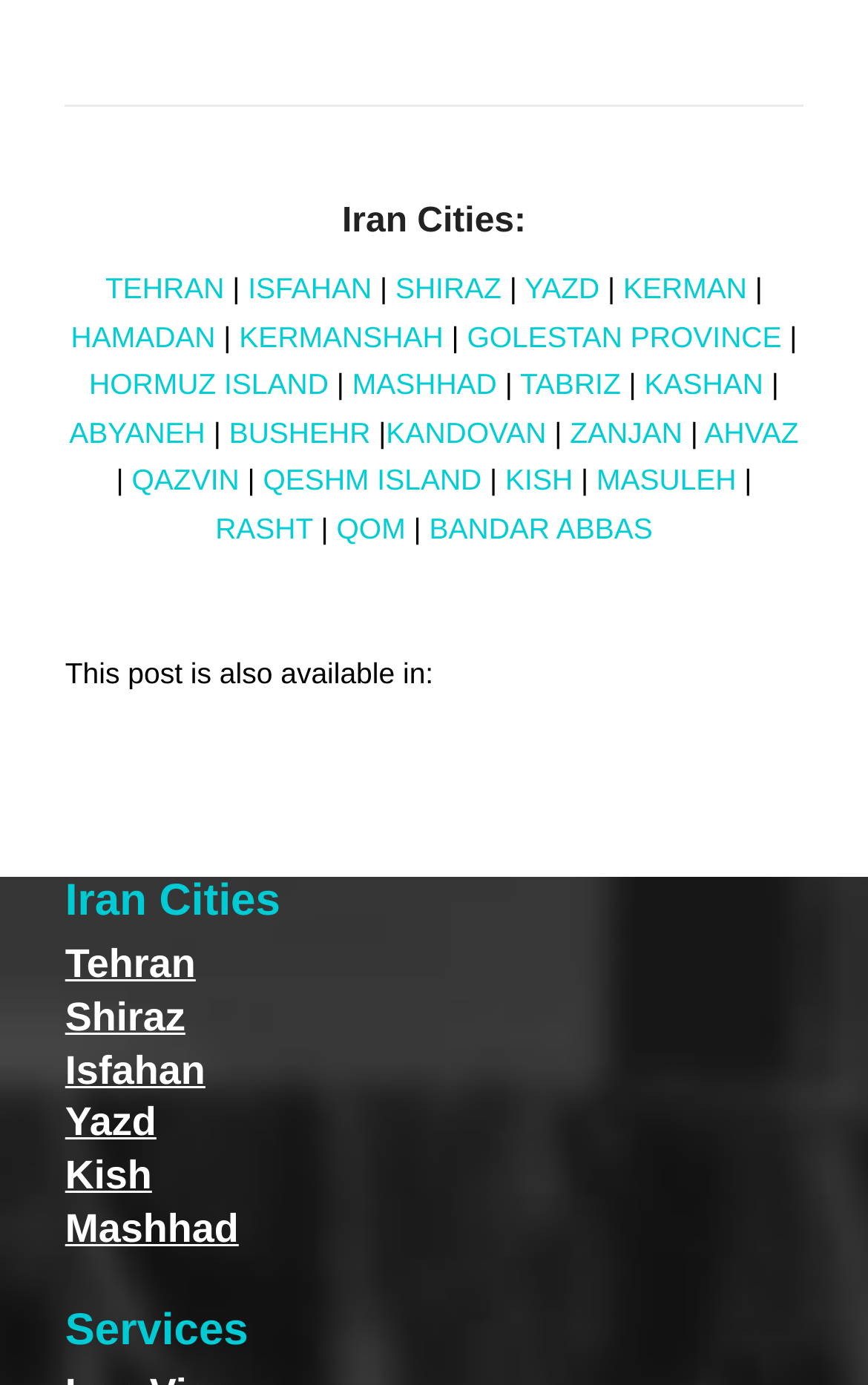Answer the question using only one word or a concise phrase: How many cities are listed?

20